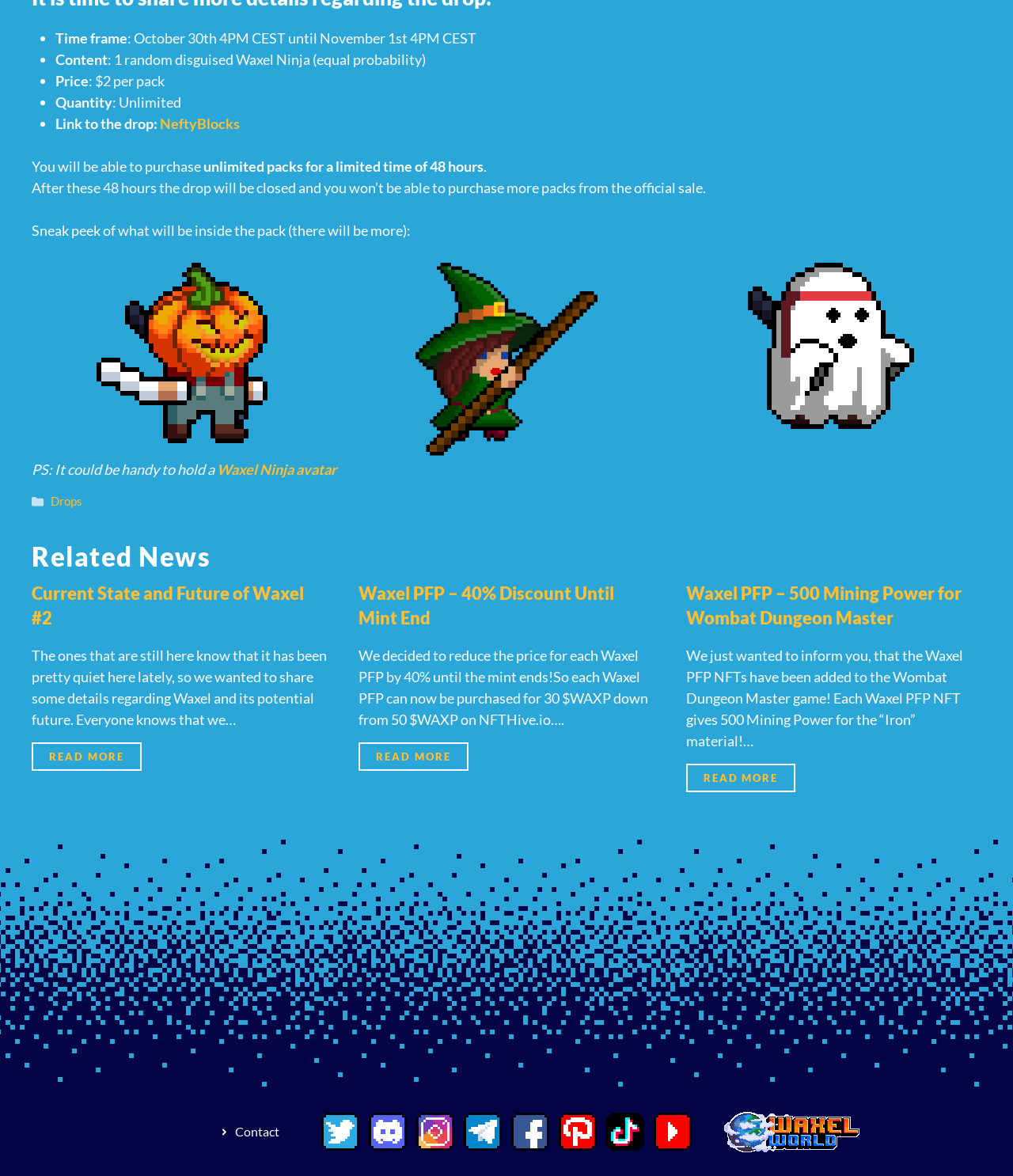How many packs can you purchase?
Please give a detailed answer to the question using the information shown in the image.

I found the answer by looking at the third bullet point in the list, which says 'Quantity: Unlimited'.